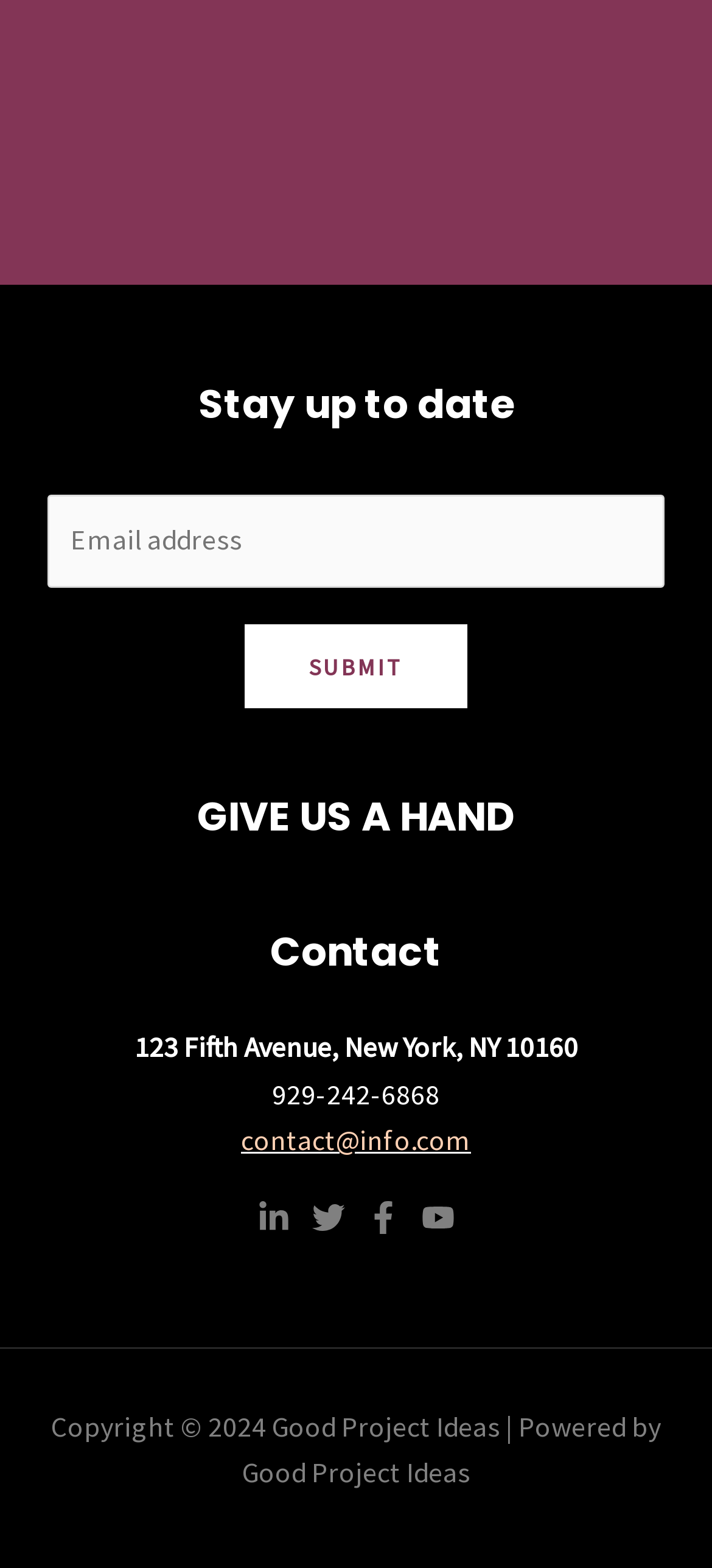Please determine the bounding box of the UI element that matches this description: aria-label="Facebook". The coordinates should be given as (top-left x, top-left y, bottom-right x, bottom-right y), with all values between 0 and 1.

[0.515, 0.766, 0.562, 0.787]